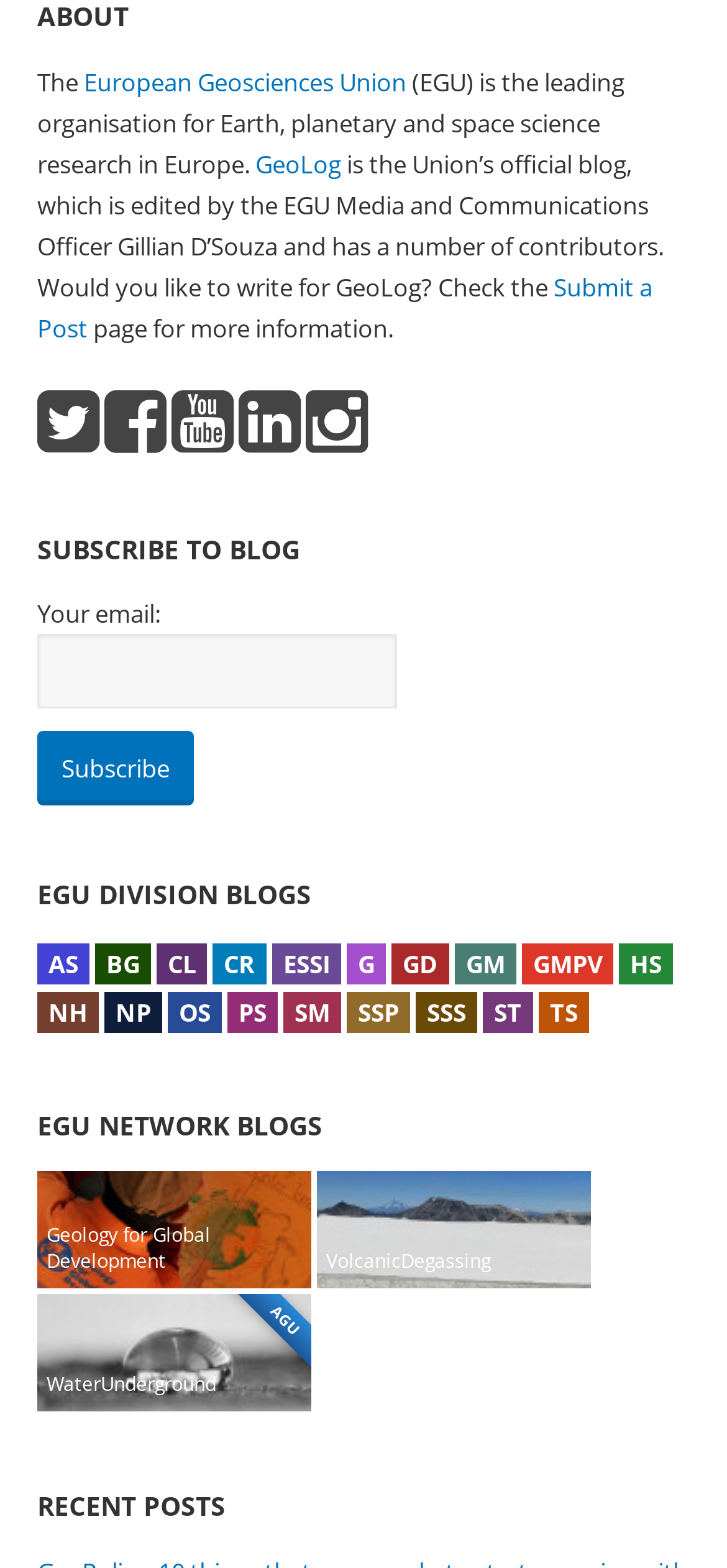Locate the bounding box coordinates of the area that needs to be clicked to fulfill the following instruction: "Check the EGU Division Blogs". The coordinates should be in the format of four float numbers between 0 and 1, namely [left, top, right, bottom].

[0.051, 0.602, 0.949, 0.628]